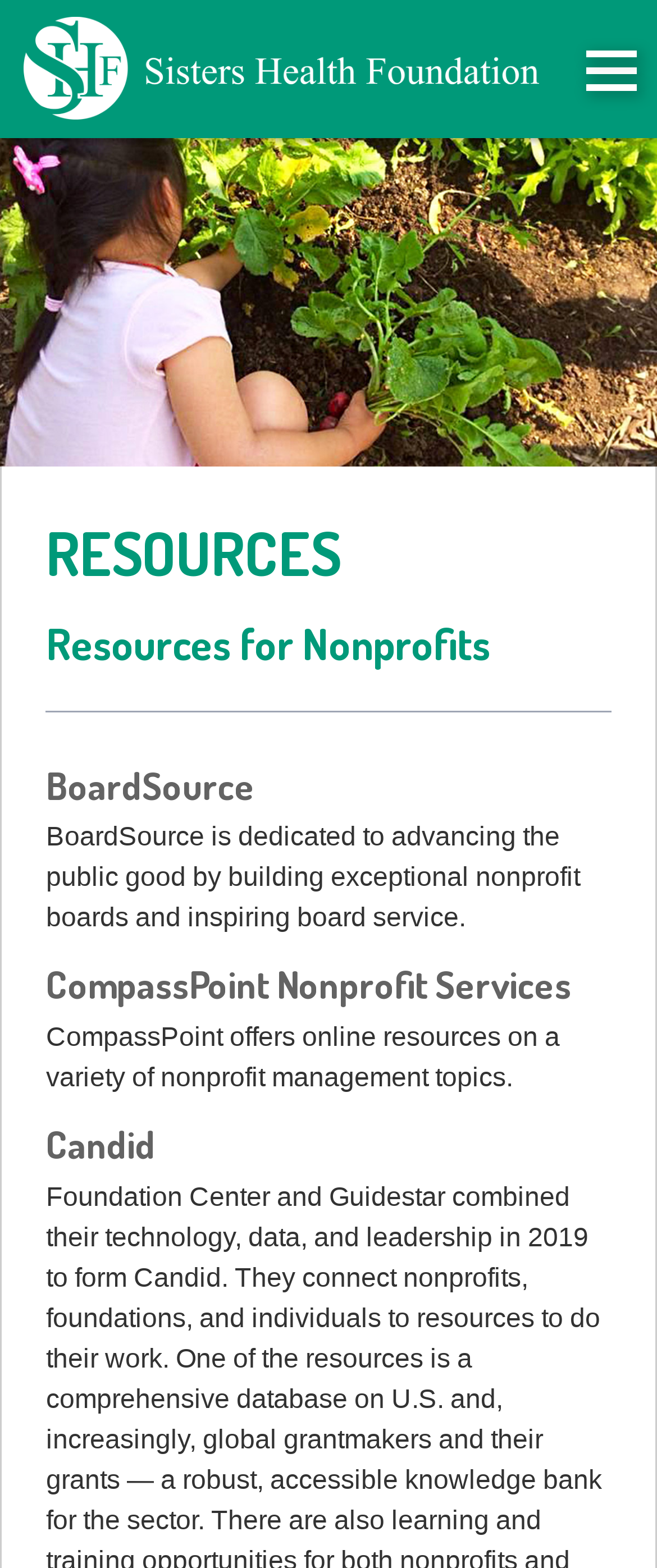Offer an in-depth caption of the entire webpage.

The webpage is dedicated to providing resources for nonprofits, with a focus on exceptional board service and management. At the top left of the page, there is a link to "Sisters Health Foundation" accompanied by an image with the same name. Below this, there is a header section with the title "RESOURCES" in a larger font, followed by a subtitle "Resources for Nonprofits". 

A horizontal separator line divides the header section from the main content. The main content is divided into three sections, each with a heading and a brief description. The first section is dedicated to "BoardSource", with a link to the organization's website and a description of its mission to advance the public good by building exceptional nonprofit boards and inspiring board service.

To the right of the "BoardSource" section, there is a section dedicated to "CompassPoint Nonprofit Services", with a link to the organization's website and a description of its online resources on various nonprofit management topics. 

Finally, there is a section dedicated to "Candid", with a link to the organization's website. All three sections are positioned vertically, with the "BoardSource" section at the top, followed by the "CompassPoint Nonprofit Services" section, and the "Candid" section at the bottom.